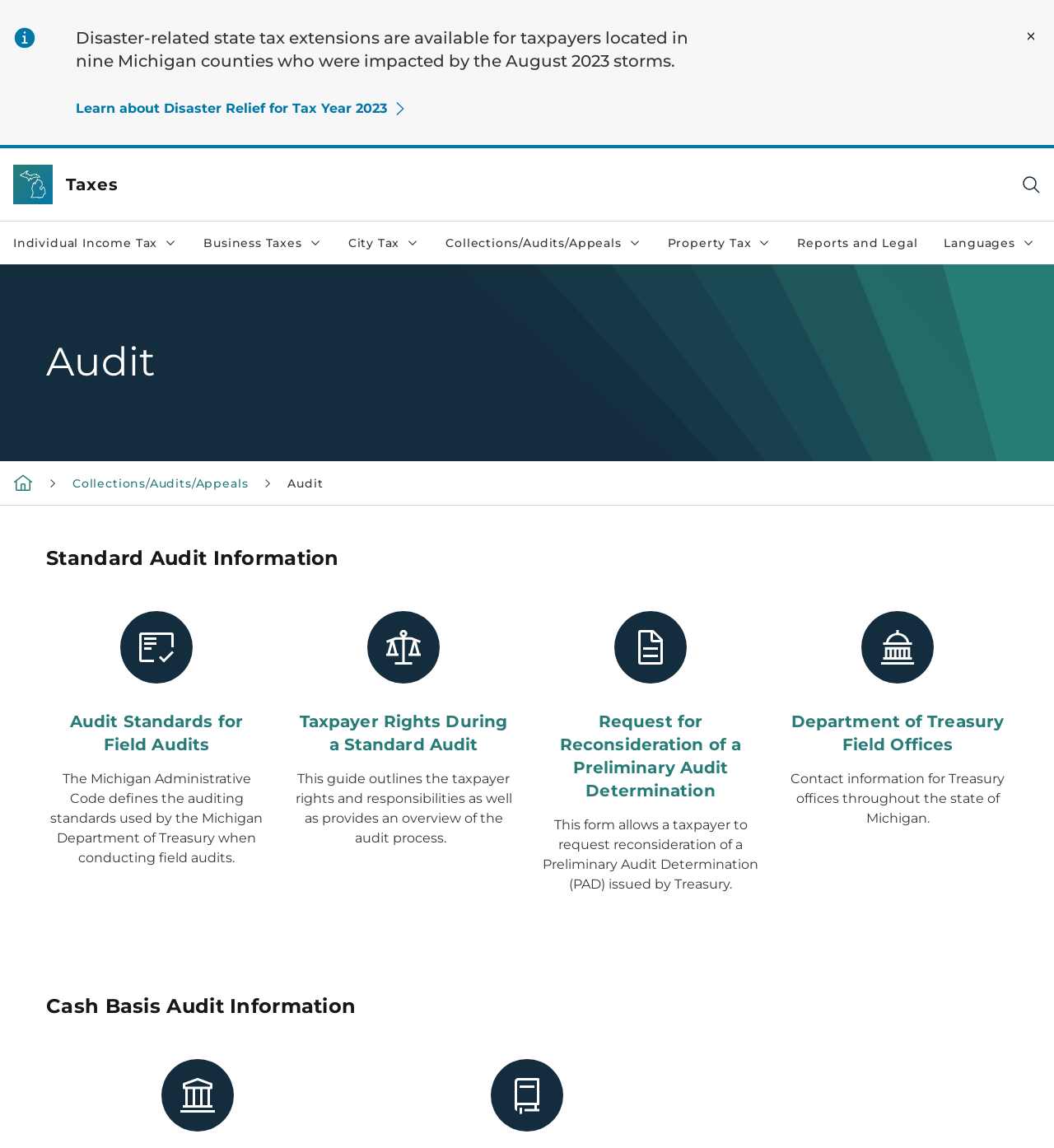Refer to the image and provide an in-depth answer to the question: 
What is the 'Cash Basis Audit Information' section about?

The 'Cash Basis Audit Information' section is about providing information related to cash basis audits, as indicated by the heading and the images of finance and book icons.